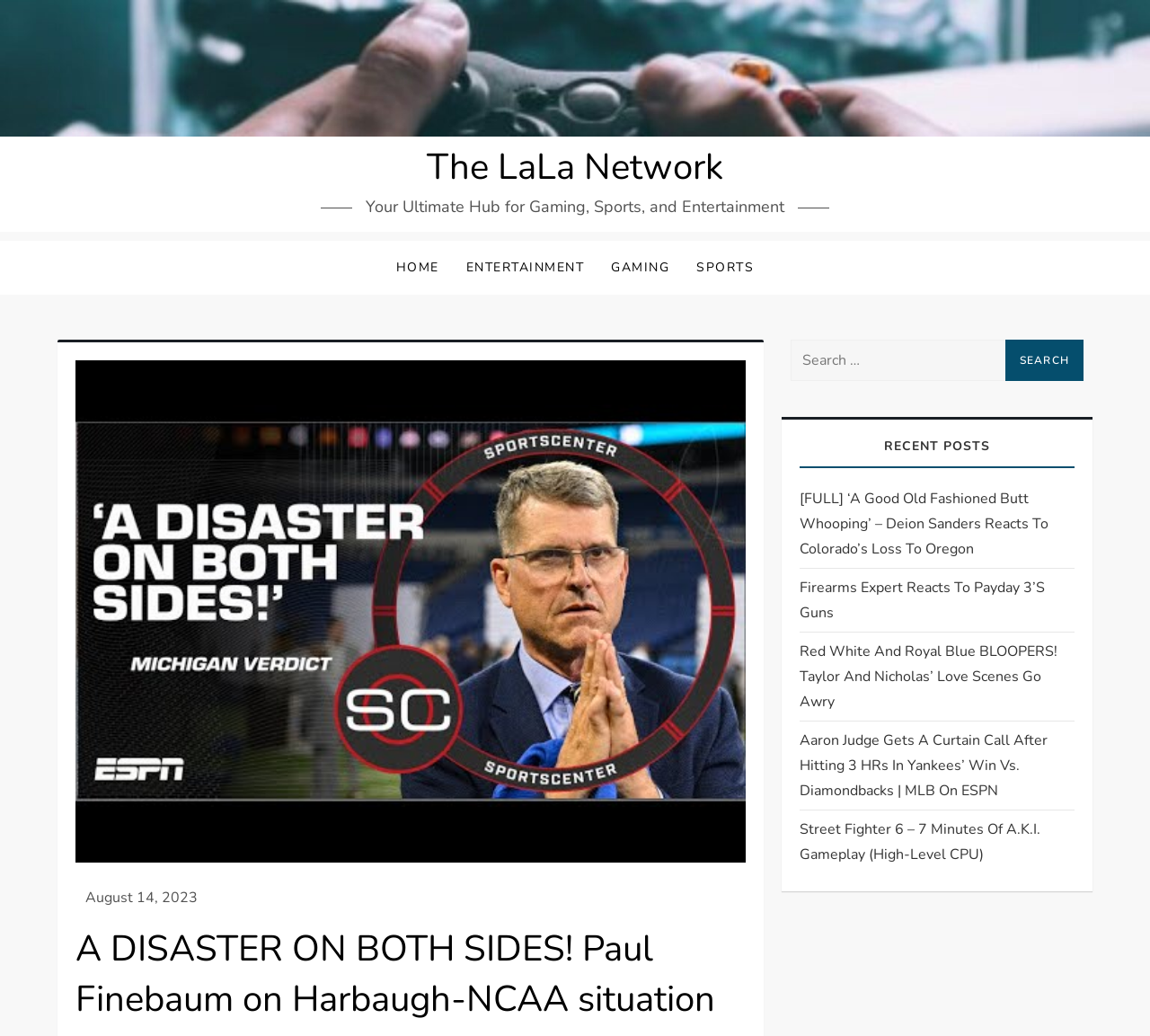Describe all significant elements and features of the webpage.

The webpage is a hub for gaming, sports, and entertainment news, with a prominent title "A DISASTER ON BOTH SIDES! Paul Finebaum on Harbaugh-NCAA situation" at the top. Below the title, there is a horizontal navigation menu with links to "HOME", "ENTERTAINMENT", "GAMING", and "SPORTS". 

On the top-right corner, there is a link to "The LaLa Network". Below the navigation menu, there is a static text "Your Ultimate Hub for Gaming, Sports, and Entertainment". 

On the left side of the page, there is a section dedicated to recent posts, with a heading "RECENT POSTS". This section contains five links to different articles, including "‘A Good Old Fashioned Butt Whooping’ – Deion Sanders Reacts To Colorado’s Loss To Oregon", "Firearms Expert Reacts To Payday 3’S Guns", and others. 

On the right side of the page, there is a search bar with a label "Search for:" and a "Search" button. Above the search bar, there is a date "August 14, 2023". 

The overall structure of the webpage is divided into sections, with clear headings and concise text, making it easy to navigate and find relevant content.